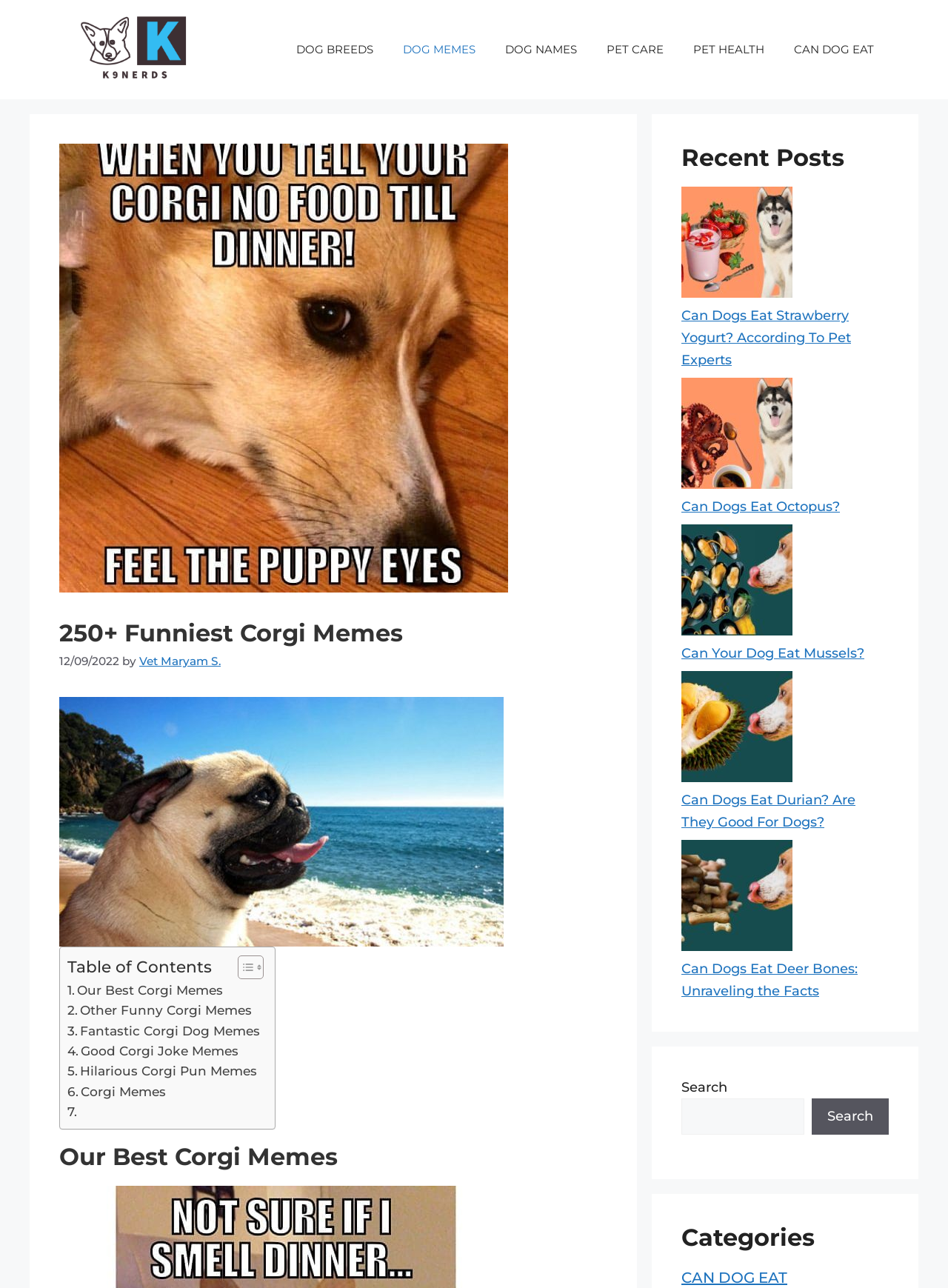Determine the bounding box coordinates of the element that should be clicked to execute the following command: "Search for something".

[0.719, 0.853, 0.848, 0.881]